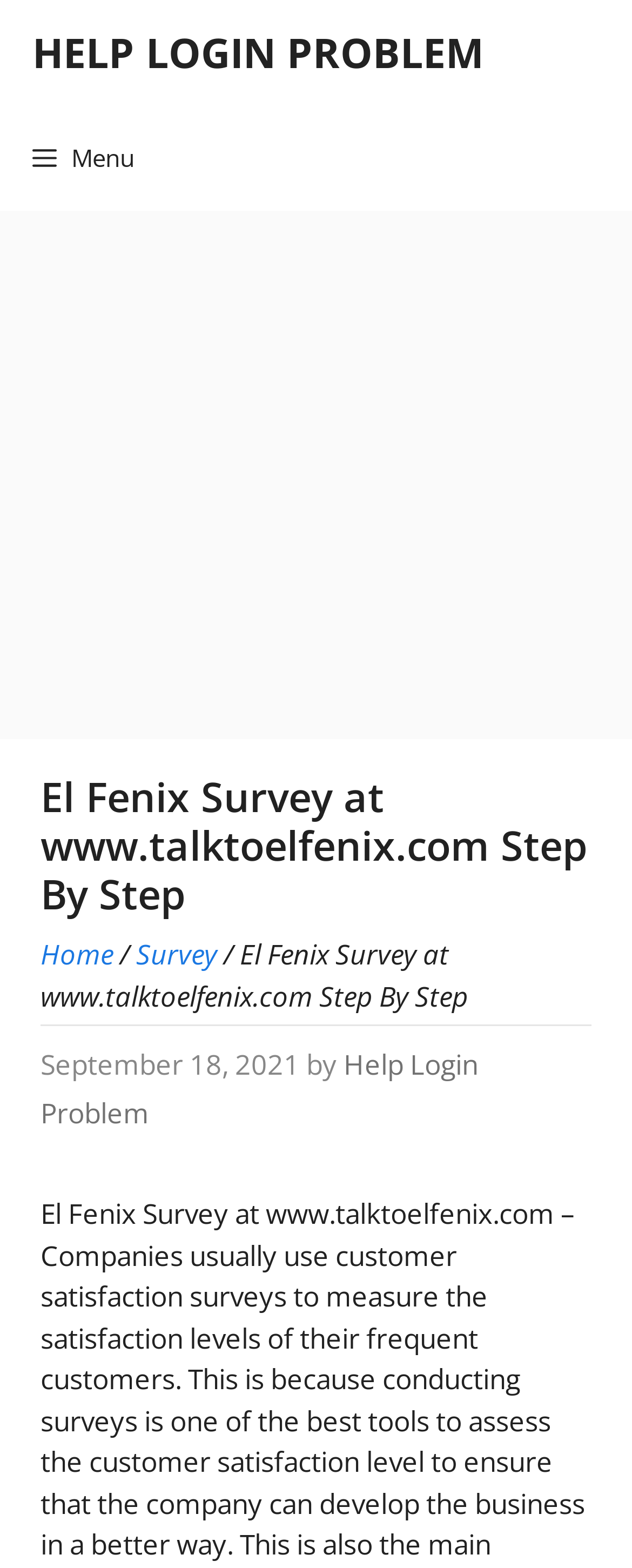Create an in-depth description of the webpage, covering main sections.

The webpage is about the El Fenix Survey, a customer opinion gathering platform for the Mexican theme restaurant chain. At the top of the page, there is a primary navigation menu with a "Menu" button on the left and a "HELP LOGIN PROBLEM" link on the right. Below the navigation menu, there is an advertisement iframe that spans the entire width of the page.

Inside the iframe, there is a header section with a heading that reads "El Fenix Survey at www.talktoelfenix.com Step By Step". Below the heading, there are three links: "Home", "Survey", and "Help Login Problem". The "Home" and "Survey" links are separated by a slash. To the right of the links, there is a static text that repeats the heading. A horizontal separator line is located below the links.

Further down, there is a time element that displays the date "September 18, 2021", followed by the text "by". The "Help Login Problem" link is located to the right of the date. Overall, the webpage appears to be a survey platform with a simple and organized layout.